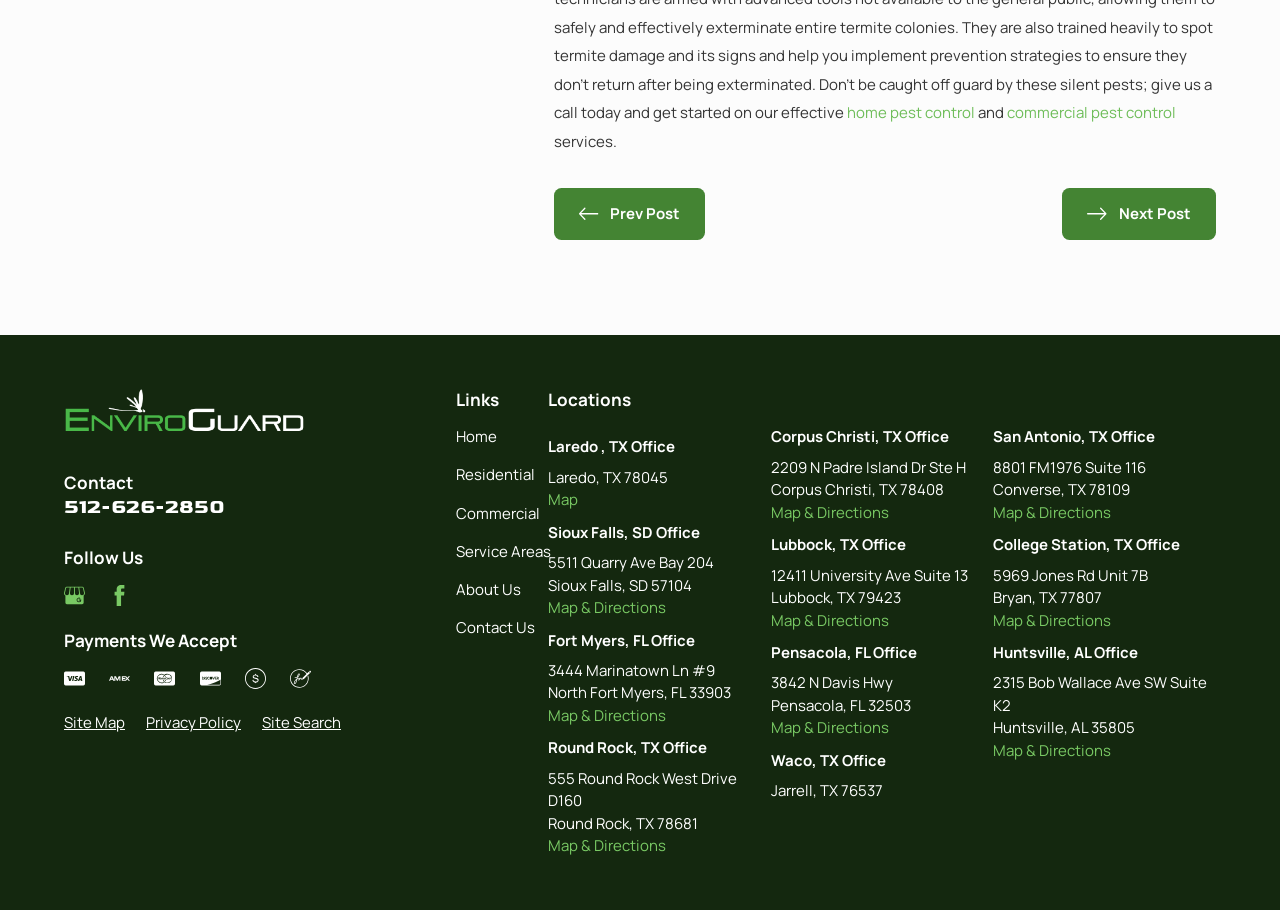Please locate the bounding box coordinates of the element that should be clicked to achieve the given instruction: "Click on 'Home' link".

[0.05, 0.426, 0.238, 0.475]